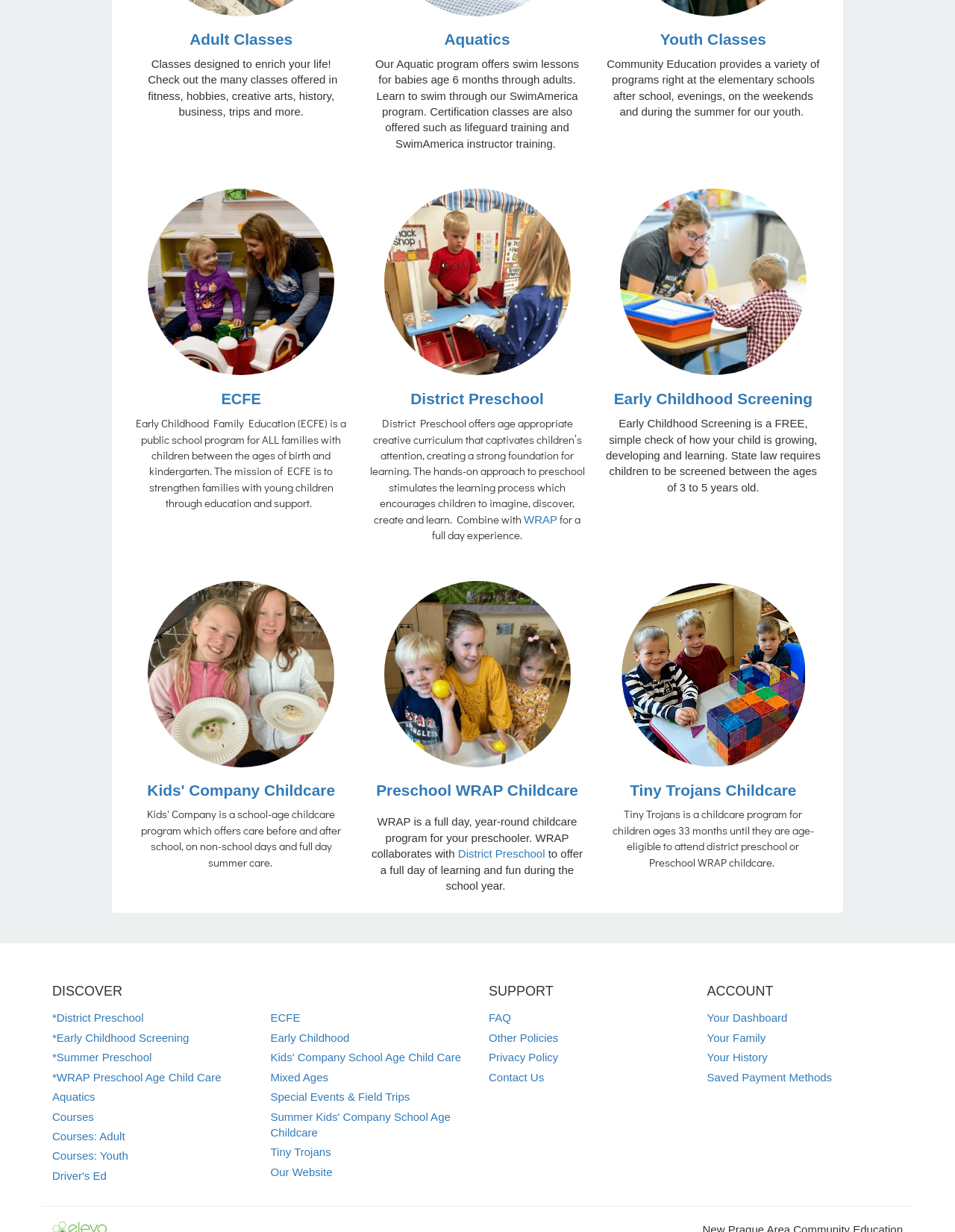What is WRAP?
Using the image as a reference, answer the question in detail.

Based on the webpage, under the 'Preschool WRAP Childcare' section, it is described that WRAP is a full day, year-round childcare program for preschoolers, which indicates the nature of WRAP.